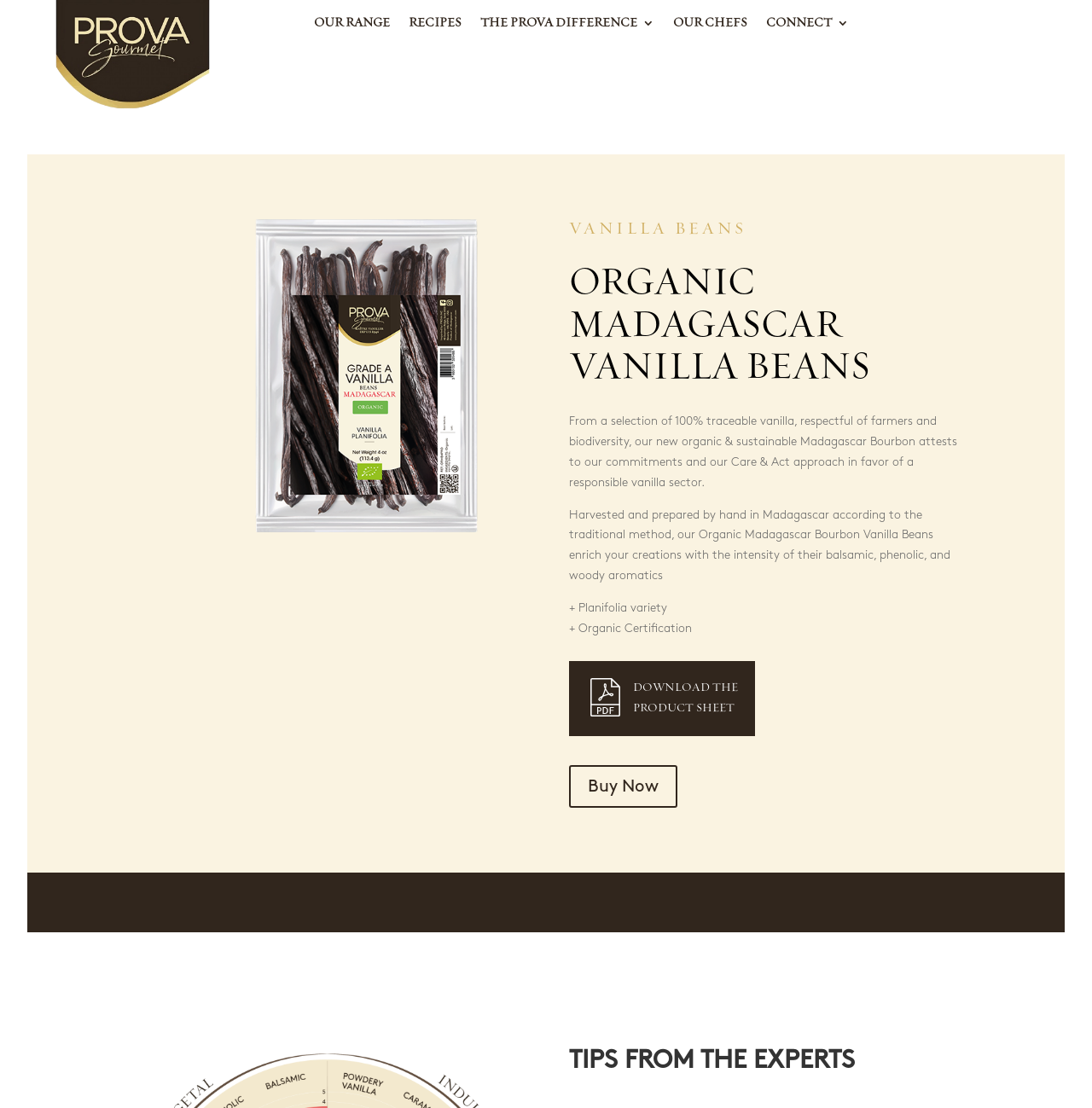Answer the following query concisely with a single word or phrase:
What can be downloaded from this webpage?

Product Sheet